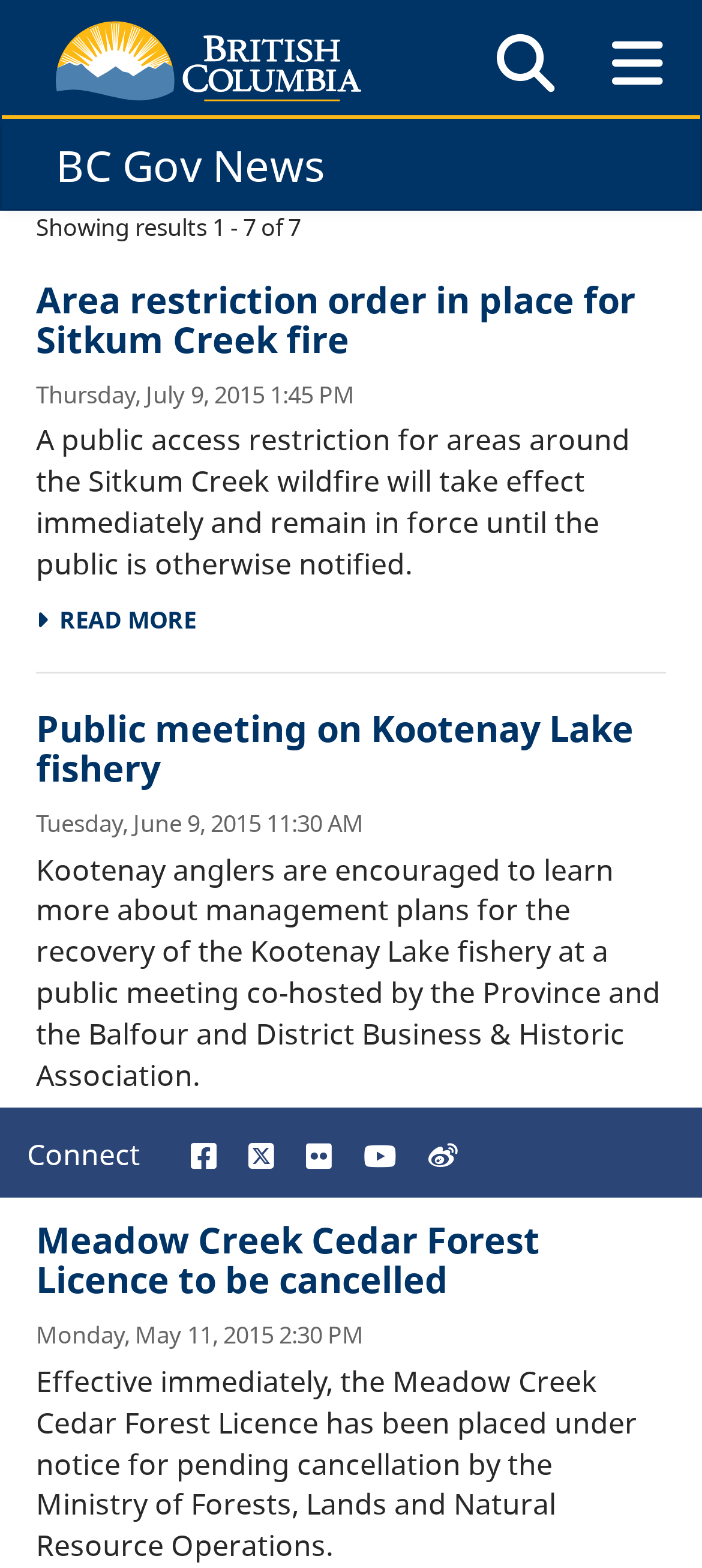Specify the bounding box coordinates of the area to click in order to execute this command: 'View BC Gov News'. The coordinates should consist of four float numbers ranging from 0 to 1, and should be formatted as [left, top, right, bottom].

[0.079, 0.086, 0.464, 0.124]